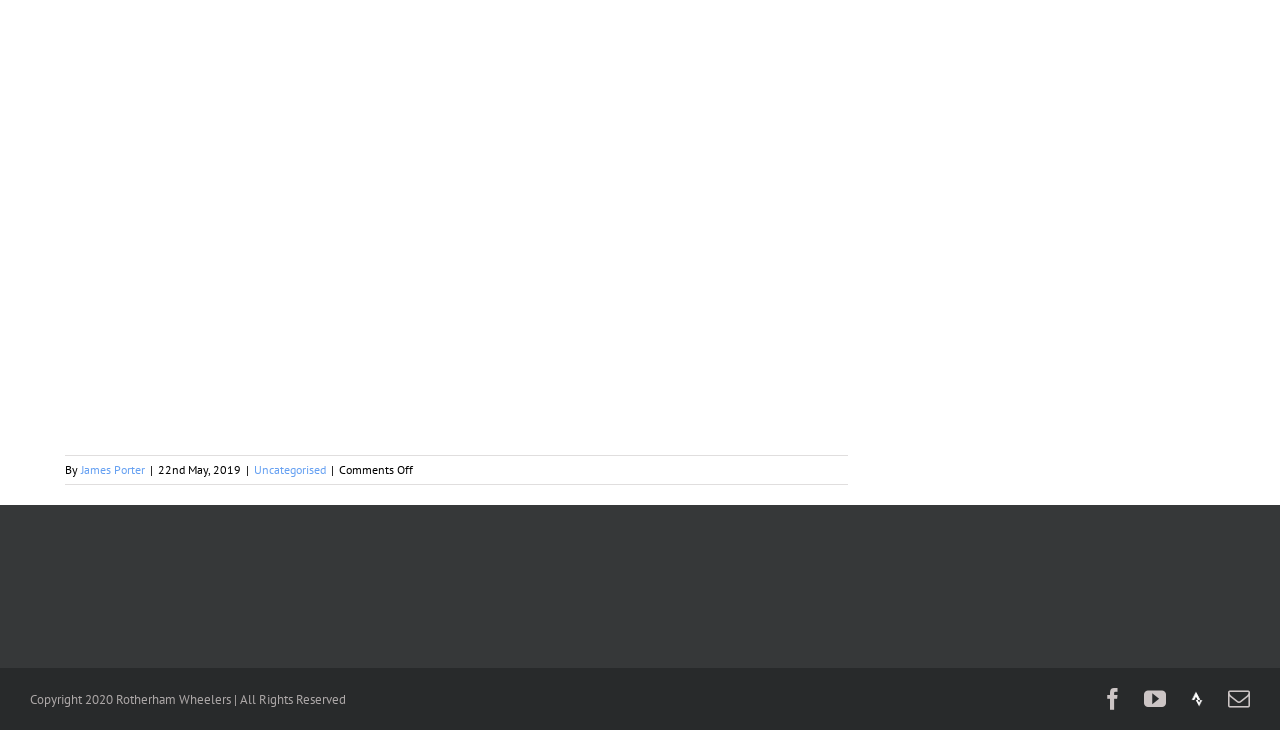Please provide a comprehensive response to the question based on the details in the image: What social media platforms are linked at the bottom?

At the bottom of the webpage, there are links to various social media platforms, including Facebook, YouTube, Strava, and Email, which are represented by their respective icons.